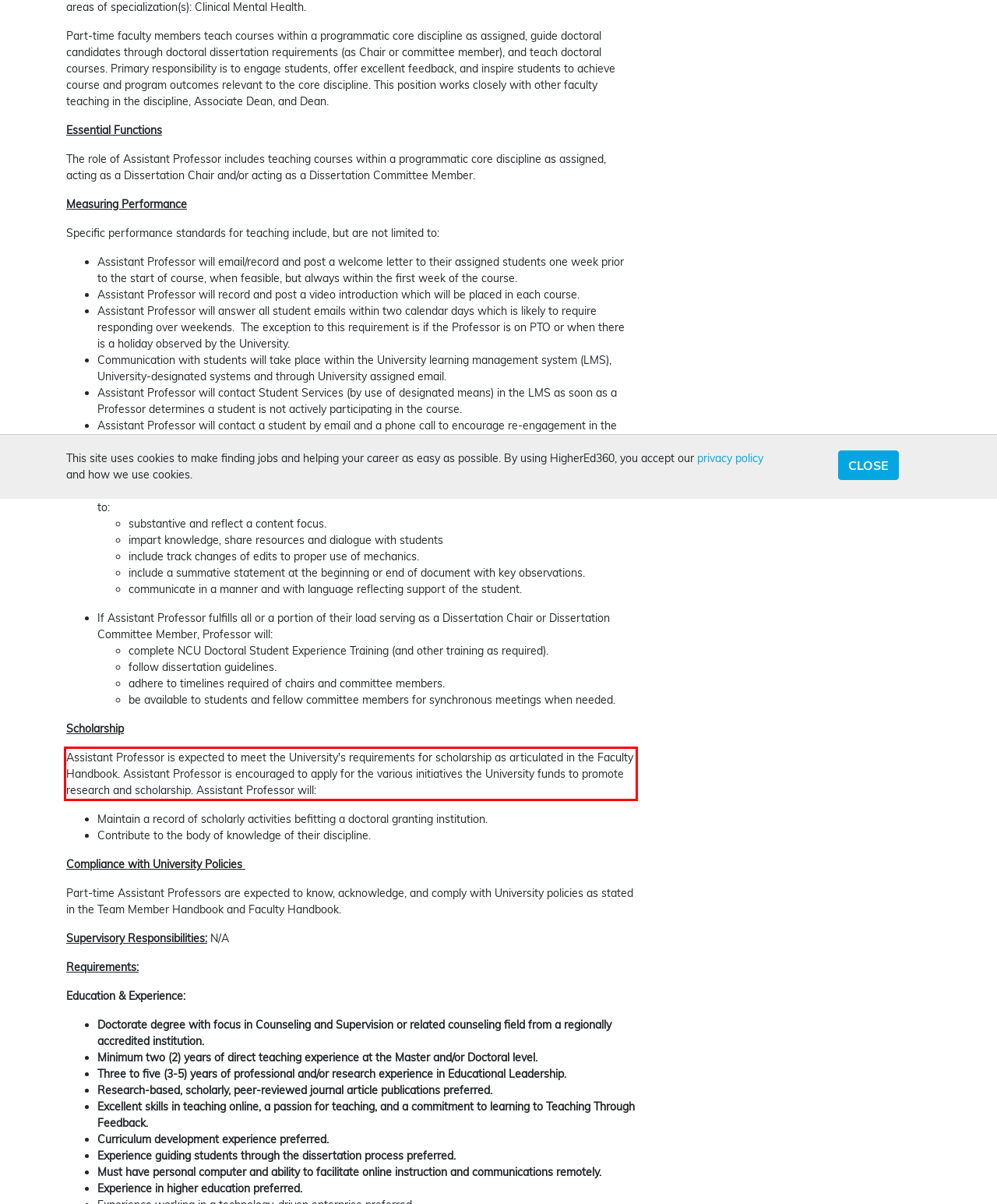You are given a webpage screenshot with a red bounding box around a UI element. Extract and generate the text inside this red bounding box.

Assistant Professor is expected to meet the University's requirements for scholarship as articulated in the Faculty Handbook. Assistant Professor is encouraged to apply for the various initiatives the University funds to promote research and scholarship. Assistant Professor will: